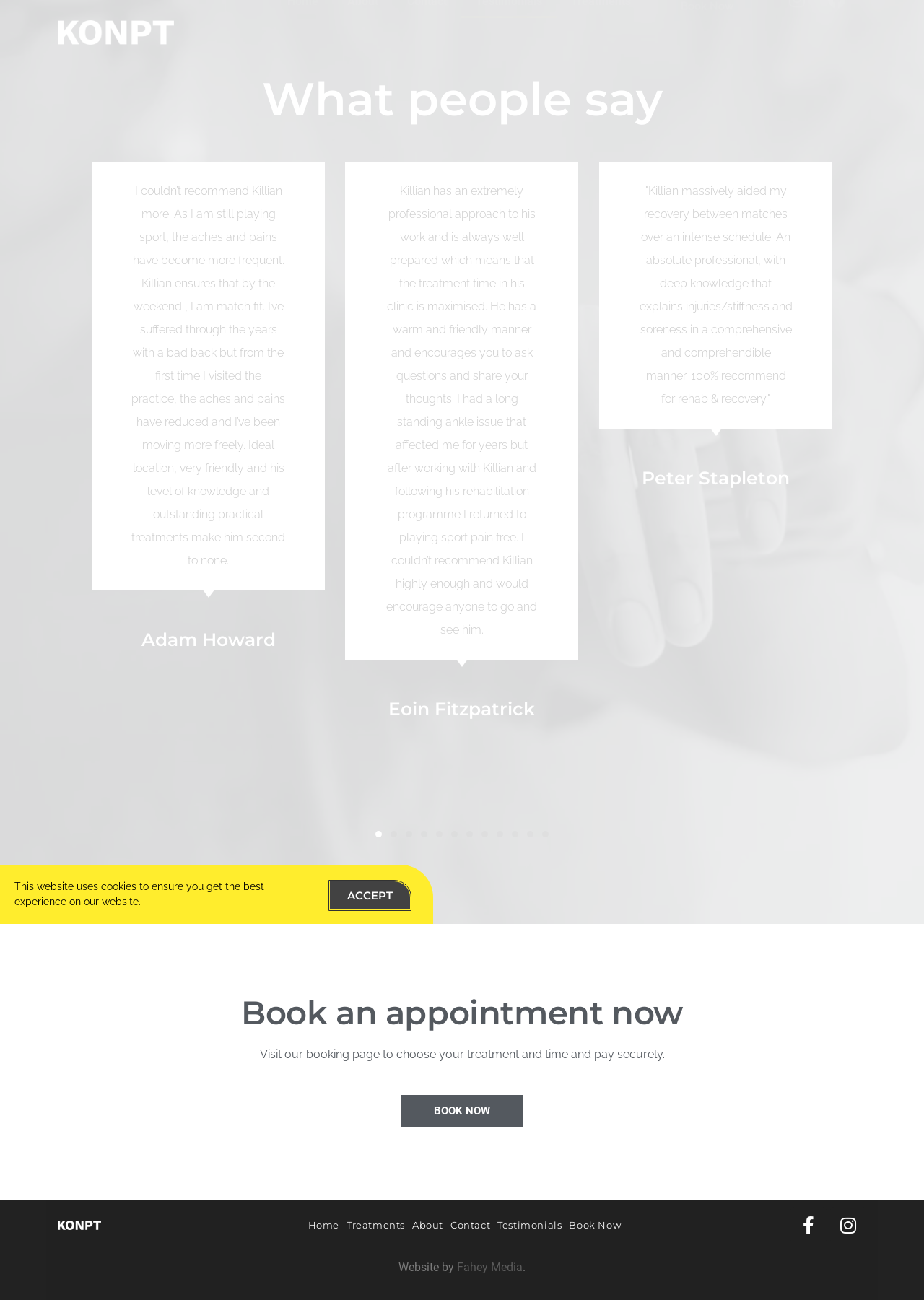Please look at the image and answer the question with a detailed explanation: How many social media links are there?

I counted the number of social media links at the top and bottom of the page, and there are 2 links, one to Facebook and one to Instagram.